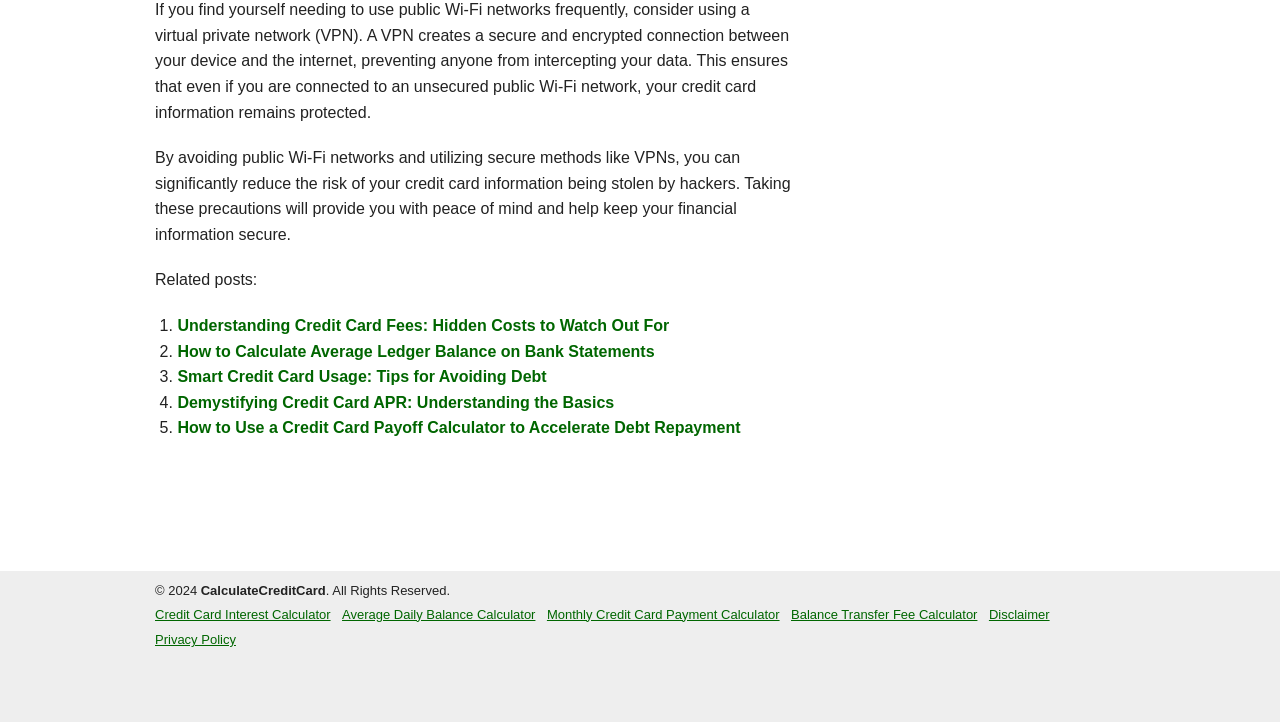Give a short answer using one word or phrase for the question:
What is the name of the website?

CalculateCreditCard